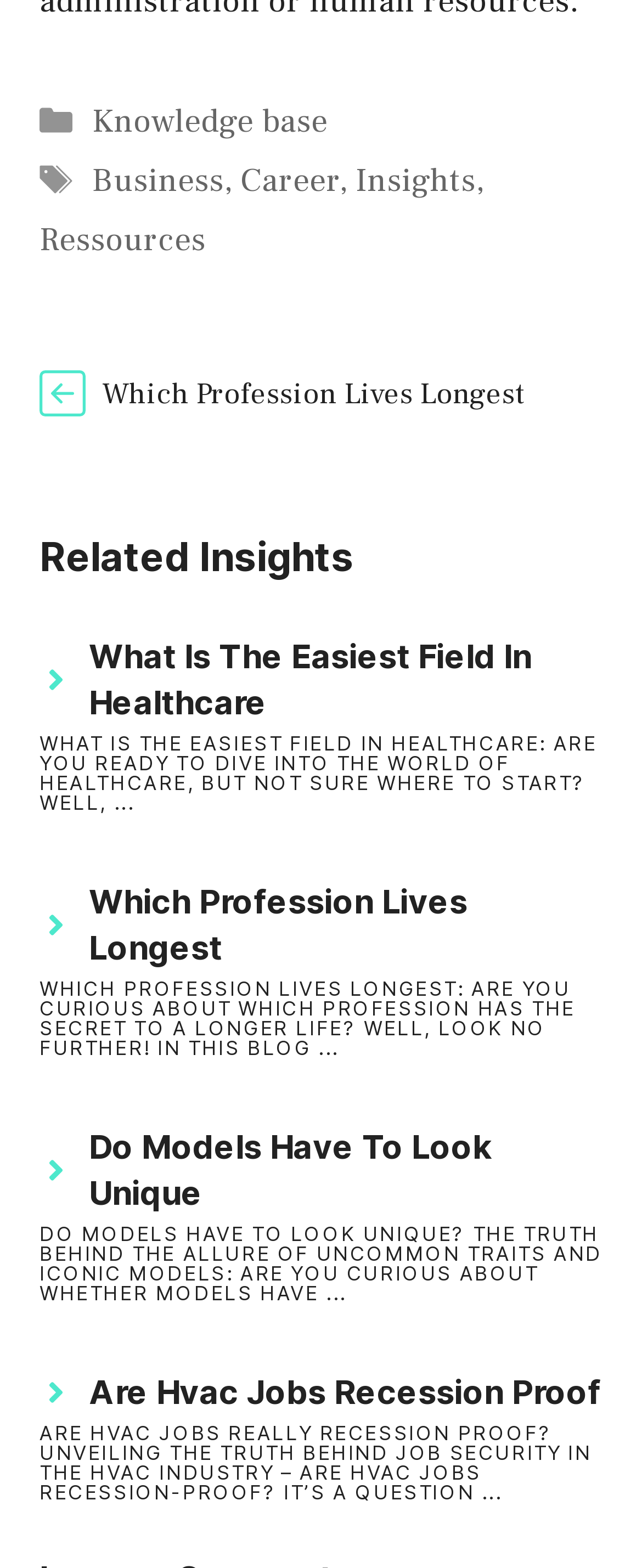Please locate the bounding box coordinates of the element that needs to be clicked to achieve the following instruction: "Read the 'Which Profession Lives Longest' article". The coordinates should be four float numbers between 0 and 1, i.e., [left, top, right, bottom].

[0.159, 0.24, 0.818, 0.264]